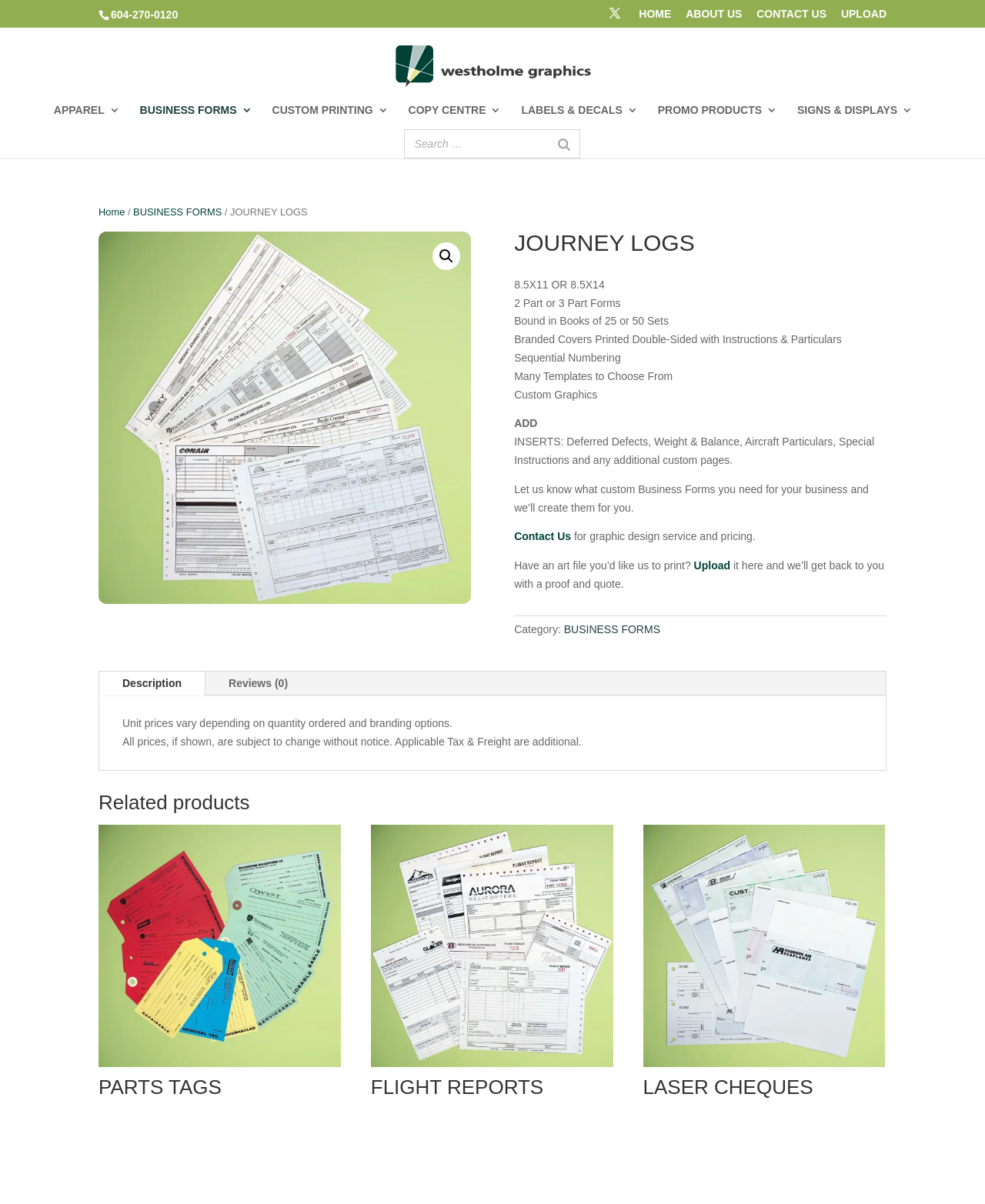Identify the bounding box coordinates for the element you need to click to achieve the following task: "Search for something". The coordinates must be four float values ranging from 0 to 1, formatted as [left, top, right, bottom].

[0.41, 0.107, 0.589, 0.132]